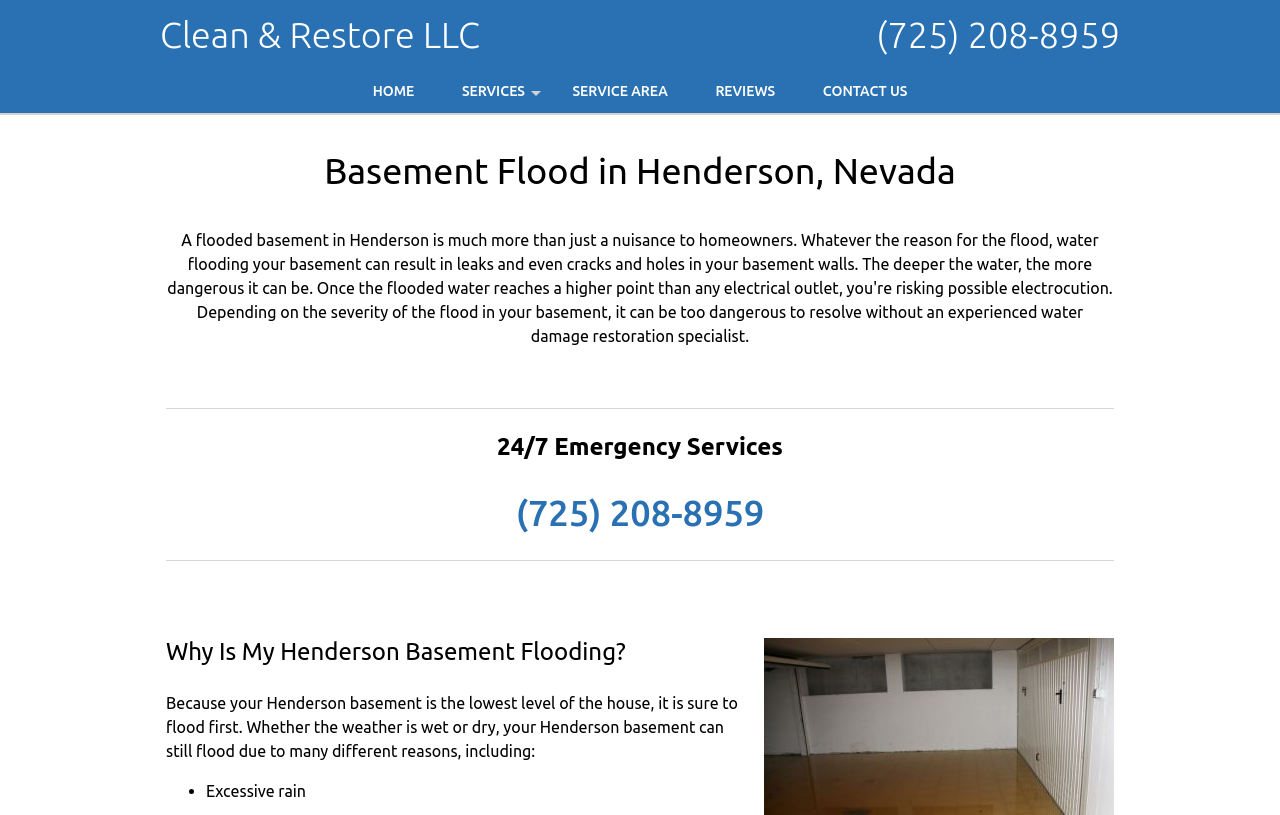What type of service is provided?
Please give a detailed answer to the question using the information shown in the image.

The type of service provided is indicated by the heading 'Basement Flood in Henderson, Nevada' and the content of the webpage, which suggests that the company provides basement flood services.